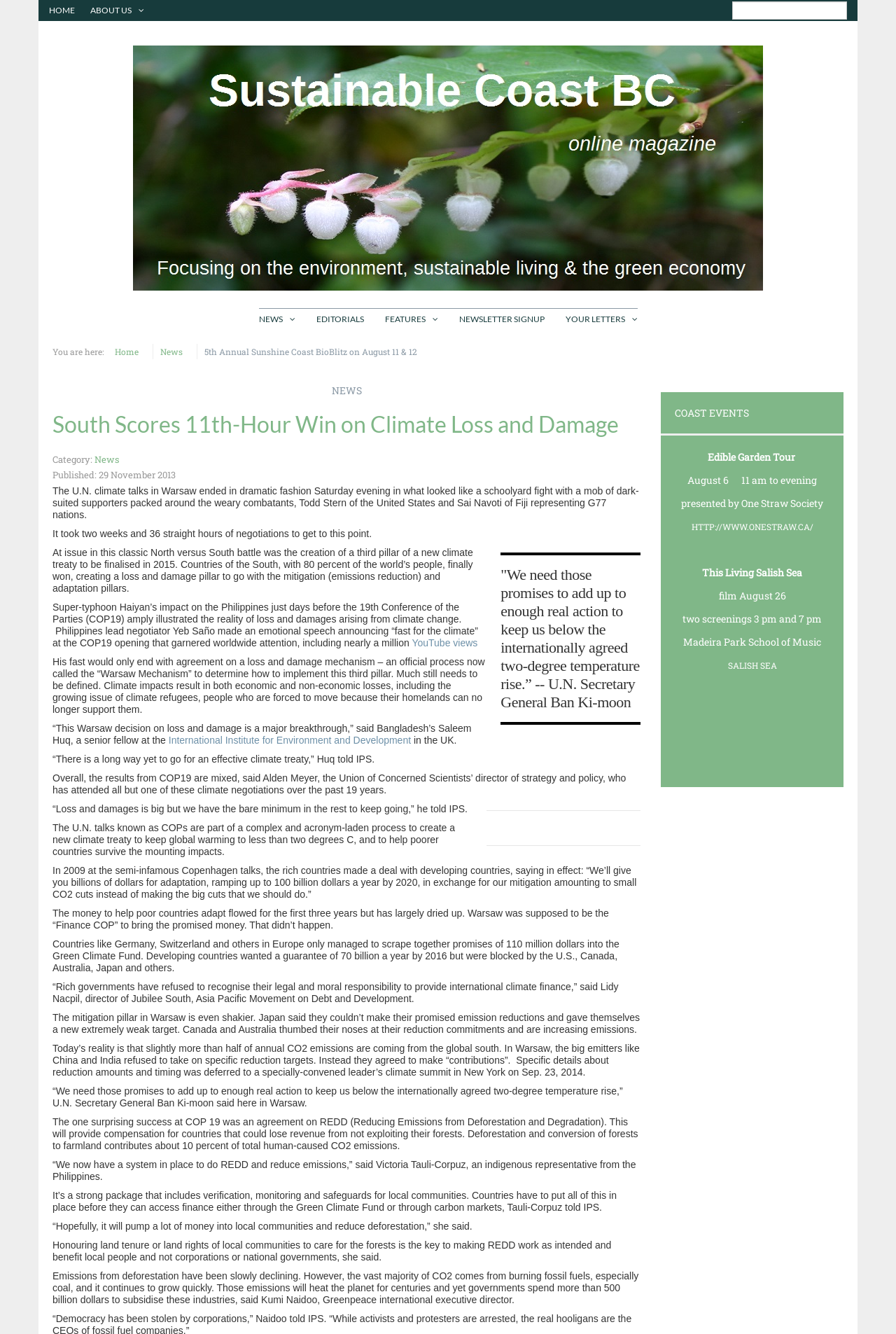Highlight the bounding box coordinates of the element that should be clicked to carry out the following instruction: "Click on the 'hip braces for pain' link". The coordinates must be given as four float numbers ranging from 0 to 1, i.e., [left, top, right, bottom].

None